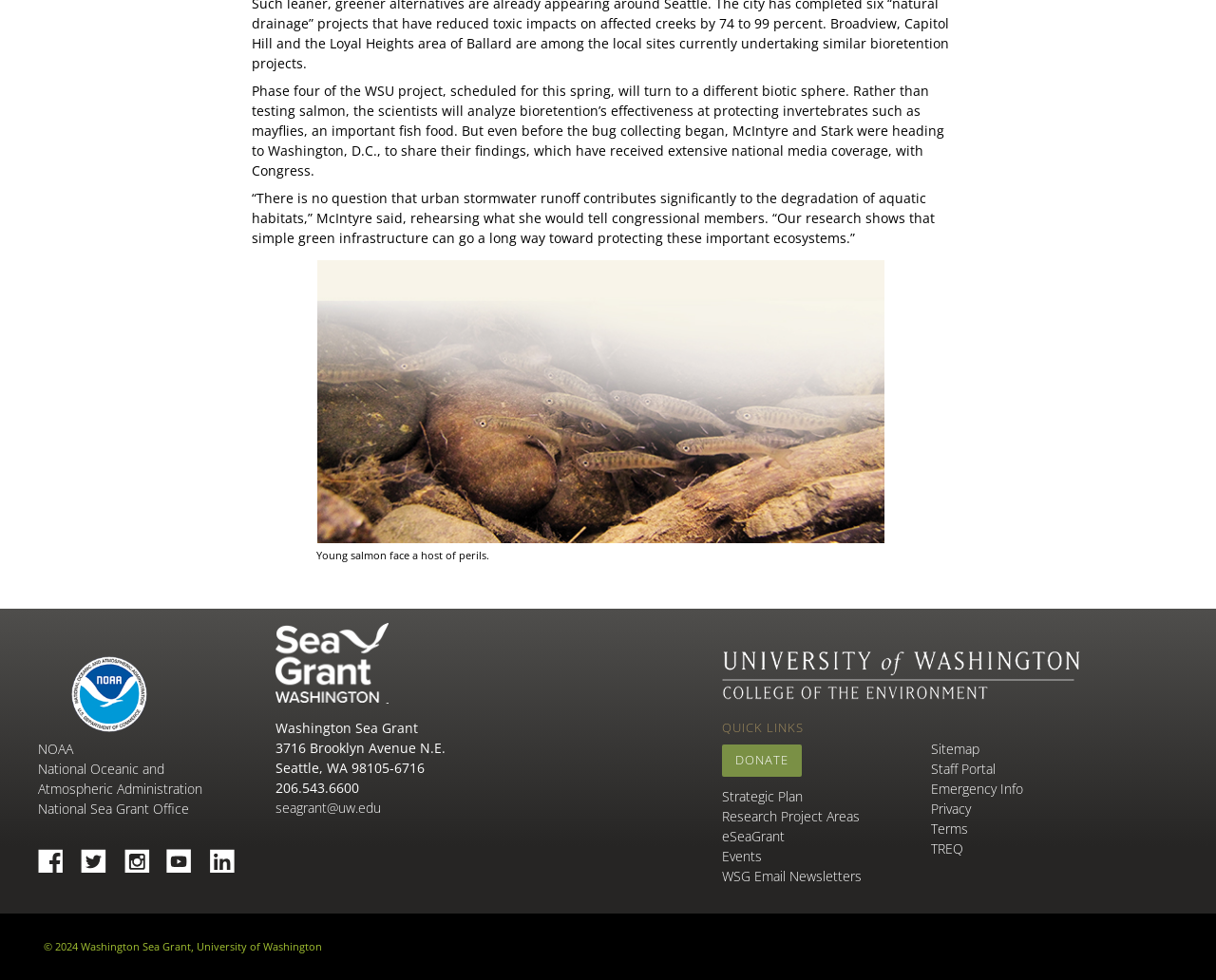Locate the UI element described as follows: "College of the Environment". Return the bounding box coordinates as four float numbers between 0 and 1 in the order [left, top, right, bottom].

[0.594, 0.7, 0.812, 0.715]